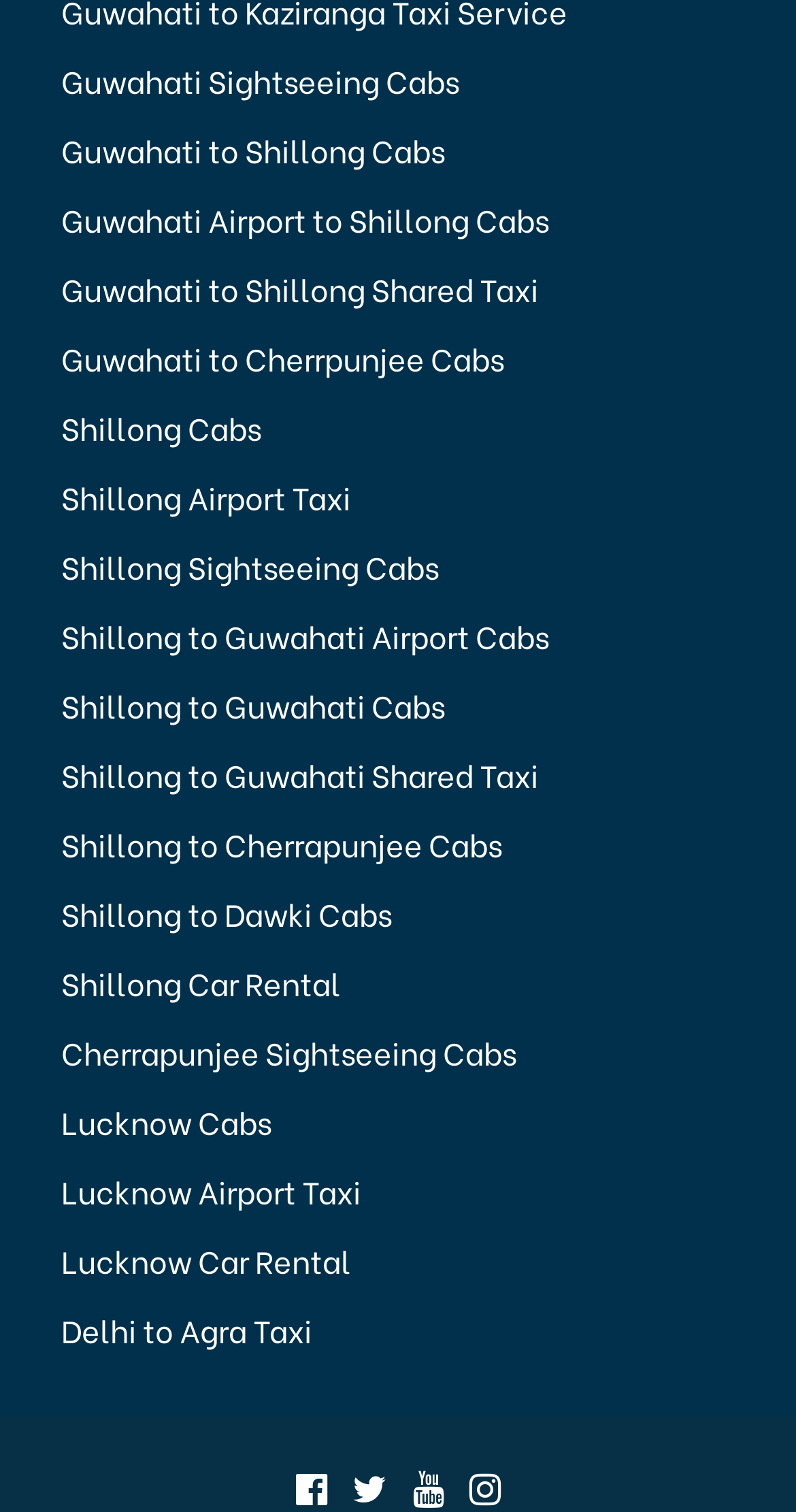Based on the element description "Shillong to Guwahati Cabs", predict the bounding box coordinates of the UI element.

[0.077, 0.451, 0.559, 0.481]